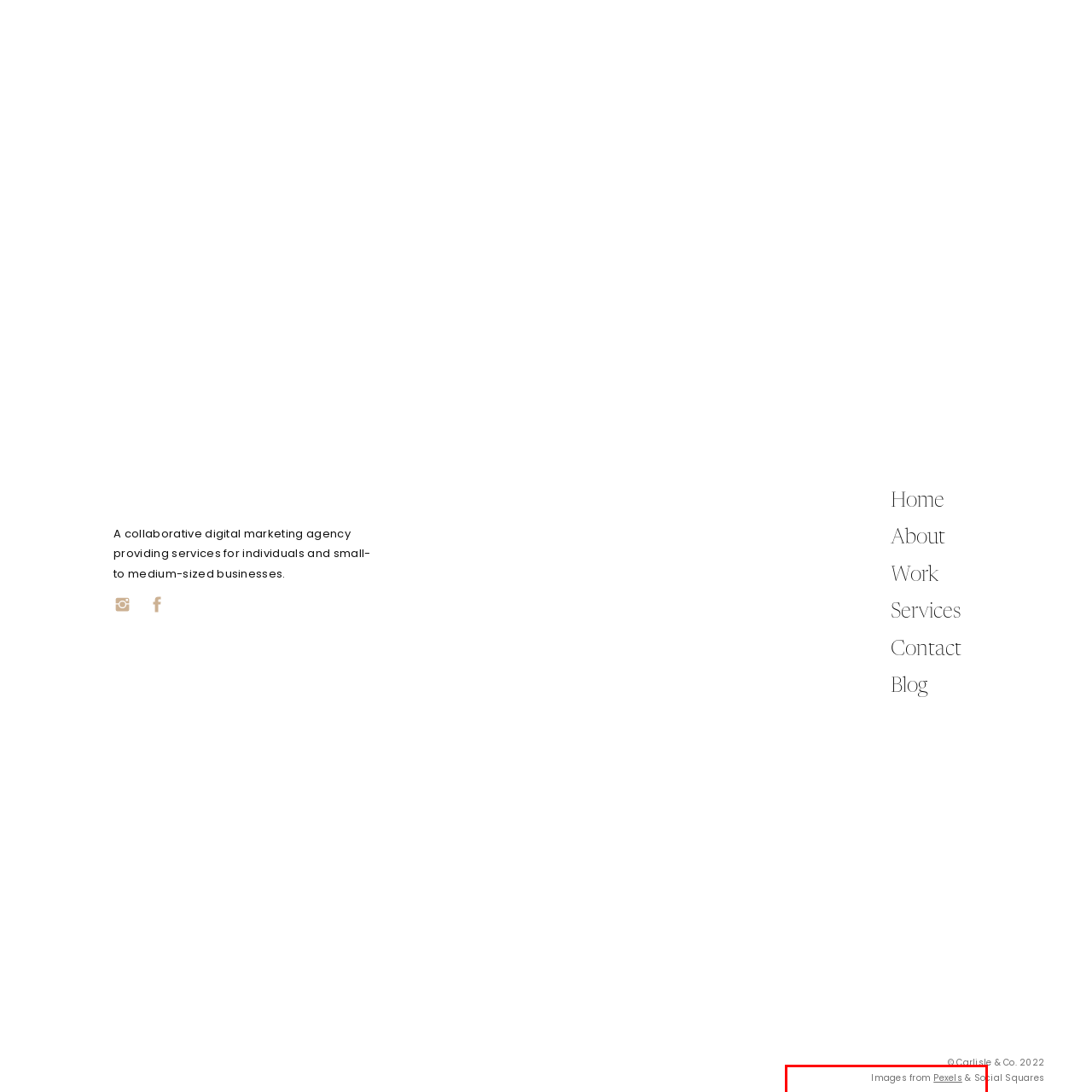Provide an in-depth caption for the picture enclosed by the red frame.

The image appears to be part of a carousel album shared on May 3, 2024, emphasizing the importance of an intuitive homepage for digital marketing. The caption alongside the image promotes a clear and engaging user experience that effectively meets the needs of visitors. This aligns with the digital marketing theme of ensuring accessibility and straightforward navigation on websites. Additionally, the image source is credited to Pexels and Social Squares, highlighting the collaborative nature of creative services in the realm of digital media.